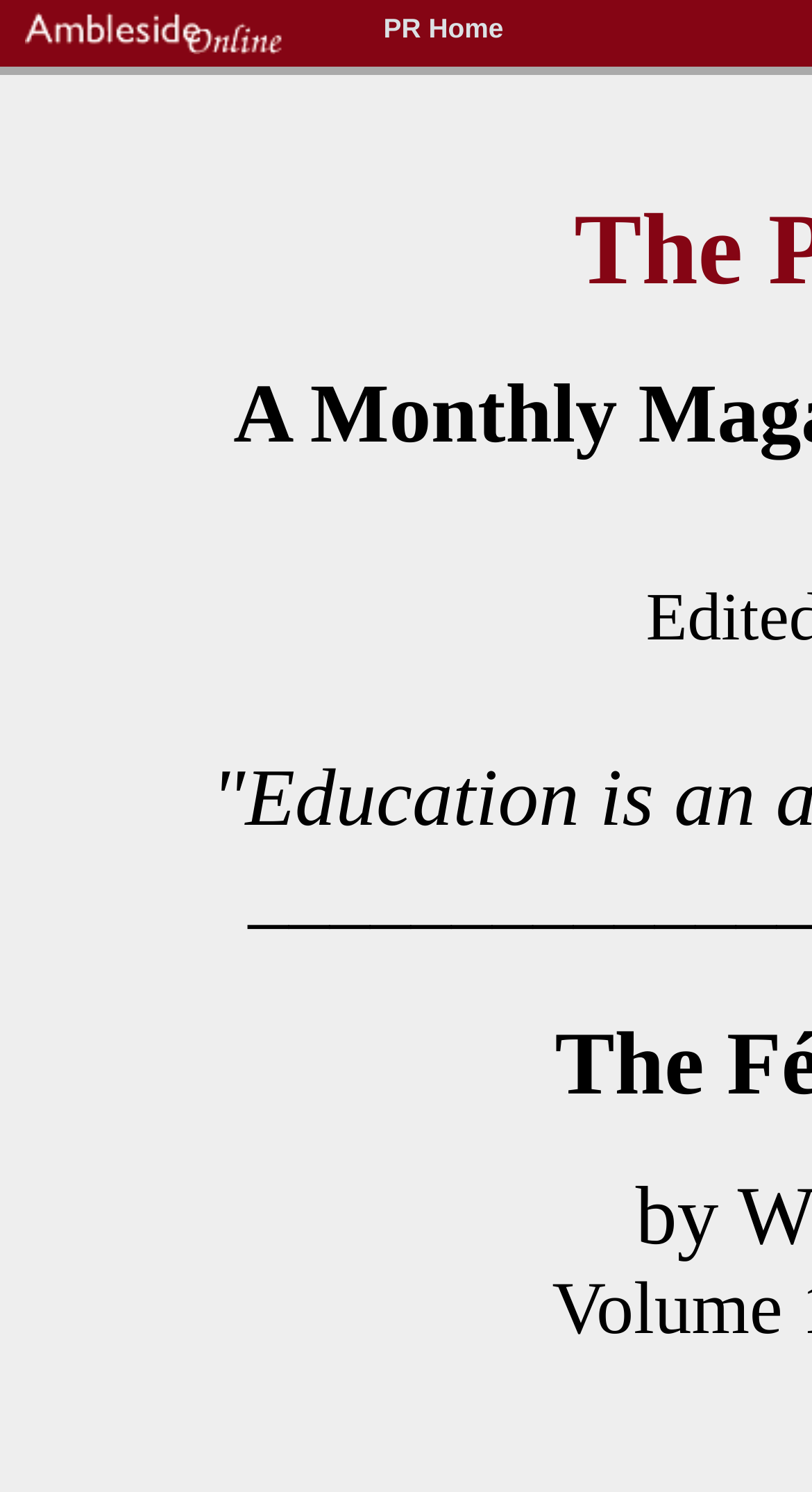Identify the bounding box of the HTML element described here: "PR Home". Provide the coordinates as four float numbers between 0 and 1: [left, top, right, bottom].

[0.405, 0.006, 0.687, 0.05]